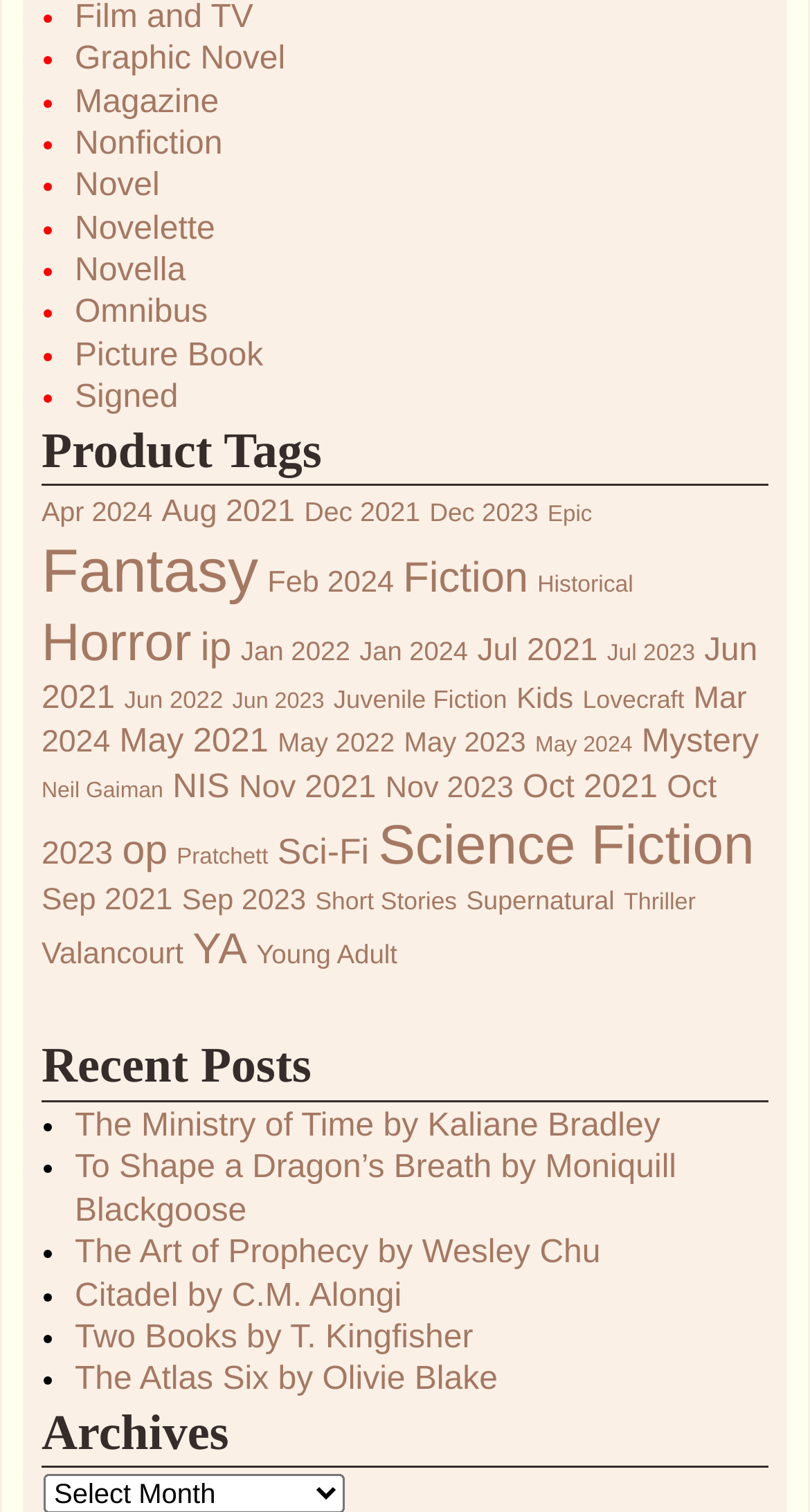Determine the bounding box coordinates of the UI element described below. Use the format (top-left x, top-left y, bottom-right x, bottom-right y) with floating point numbers between 0 and 1: Two Books by T. Kingfisher

[0.092, 0.873, 0.584, 0.897]